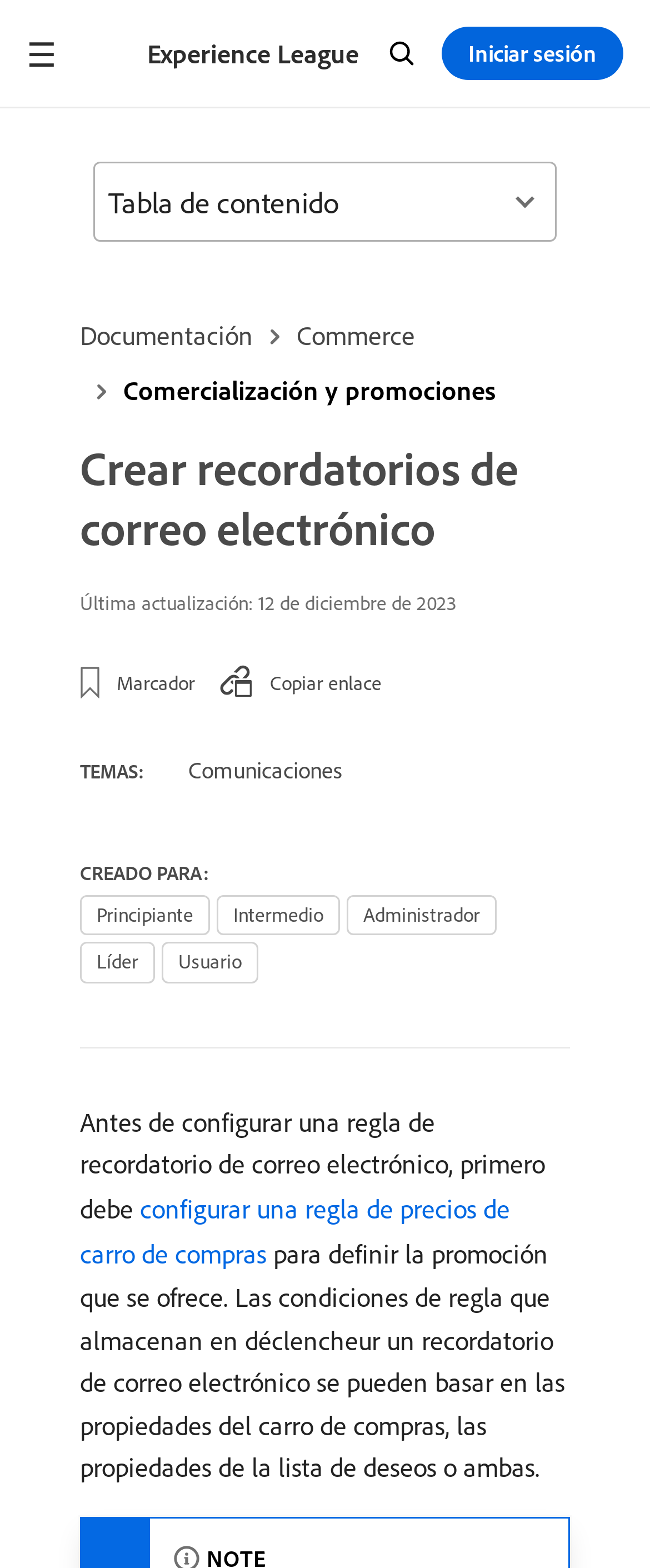Using the provided element description, identify the bounding box coordinates as (top-left x, top-left y, bottom-right x, bottom-right y). Ensure all values are between 0 and 1. Description: About Us

None